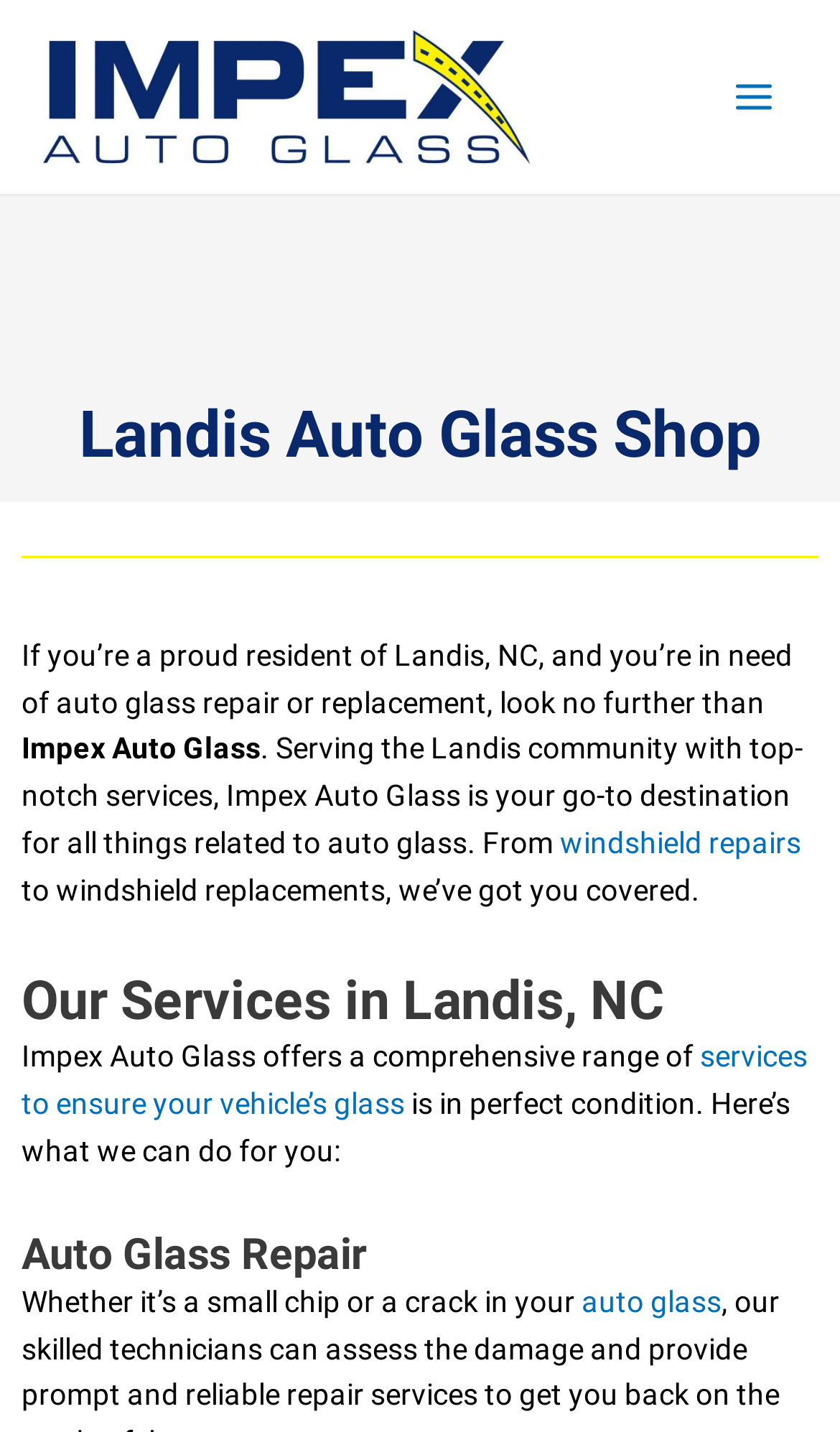Please examine the image and provide a detailed answer to the question: What is the focus of the webpage?

I determined the answer by analyzing the content of the webpage which primarily talks about auto glass services, including repair and replacement, and the types of services offered by Impex Auto Glass.